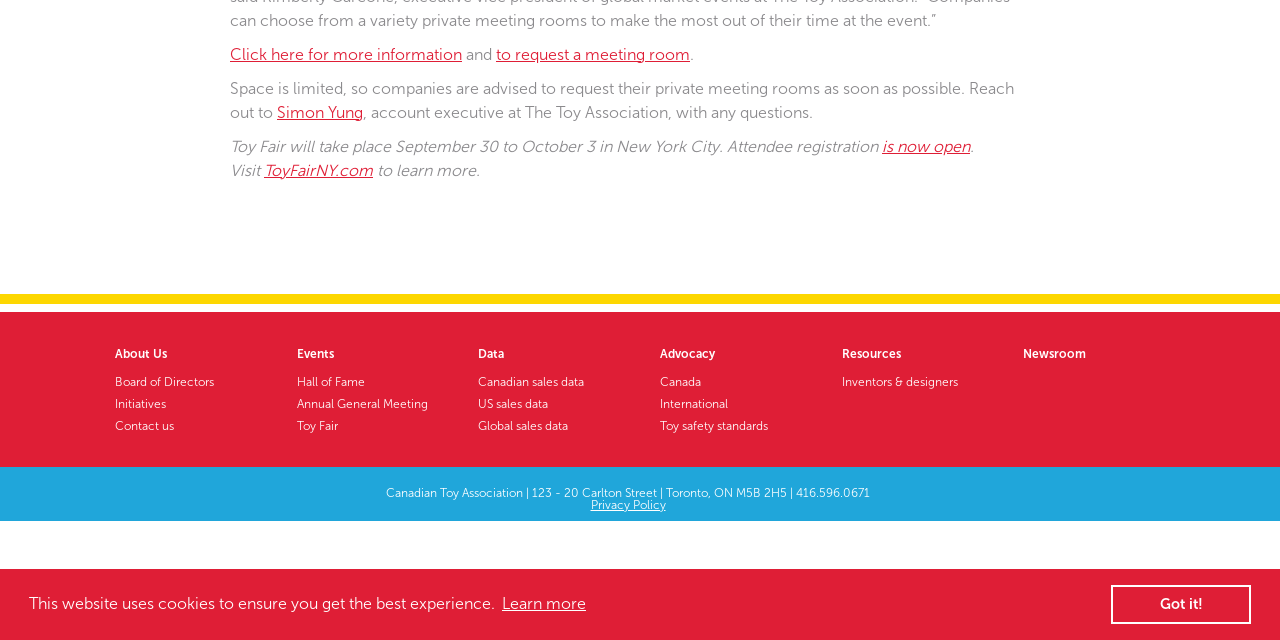Determine the bounding box coordinates for the HTML element mentioned in the following description: "Newsroom". The coordinates should be a list of four floats ranging from 0 to 1, represented as [left, top, right, bottom].

[0.796, 0.534, 0.938, 0.571]